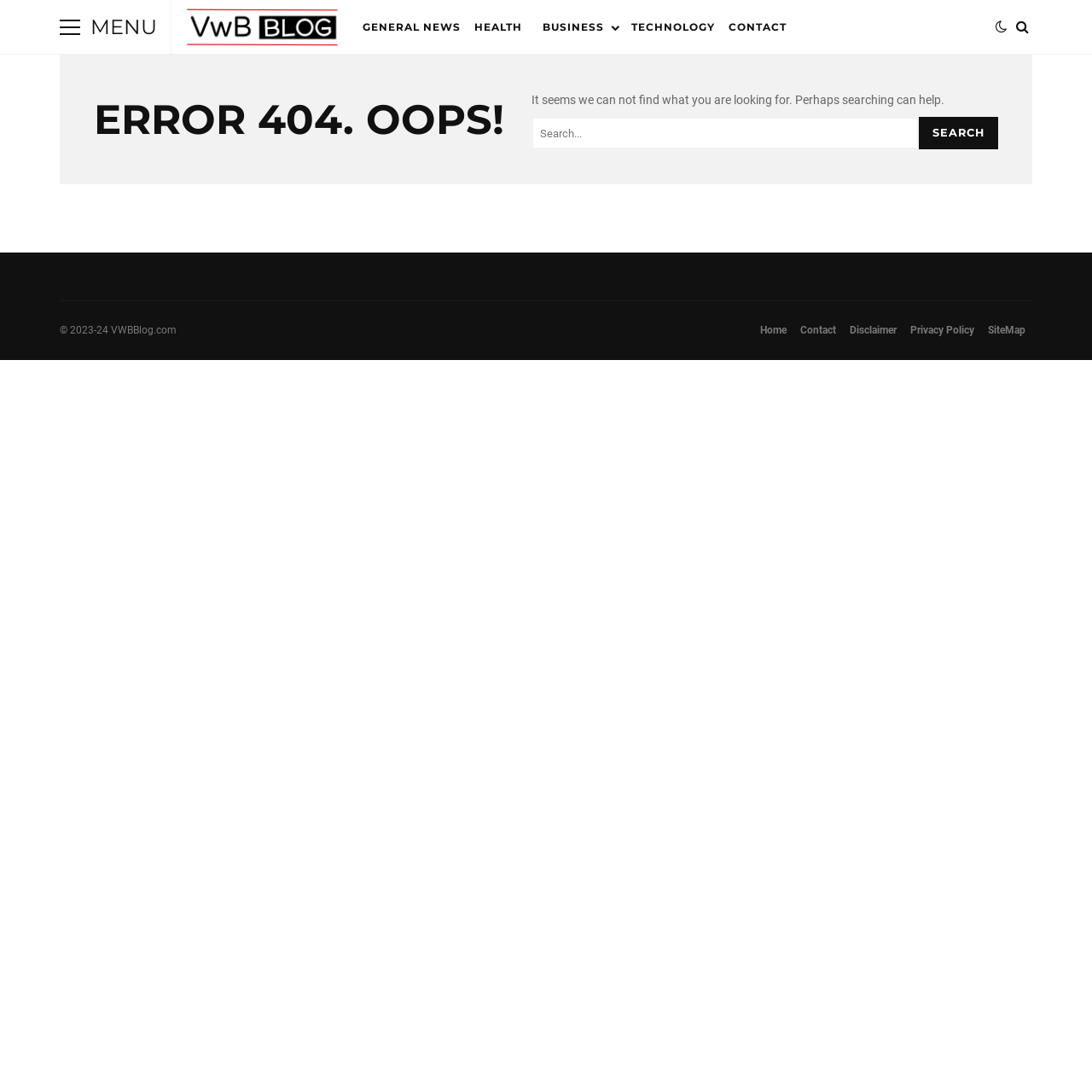Please identify the coordinates of the bounding box that should be clicked to fulfill this instruction: "Go to VWB Blog homepage".

[0.17, 0.0, 0.314, 0.057]